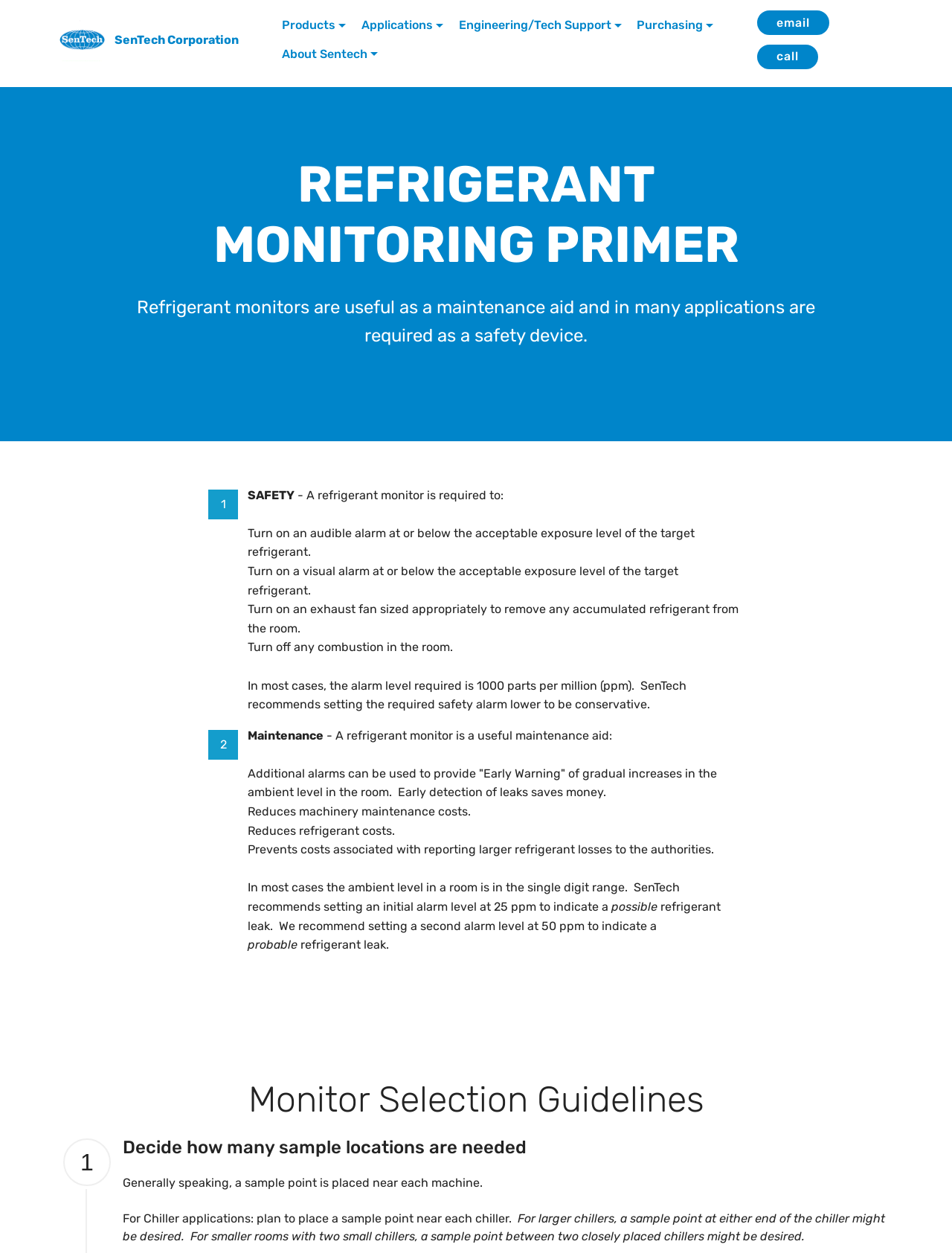What is the company name on the logo?
Provide a comprehensive and detailed answer to the question.

The logo on the top left corner of the webpage has a text 'SenTech Corporation' which is the company name.